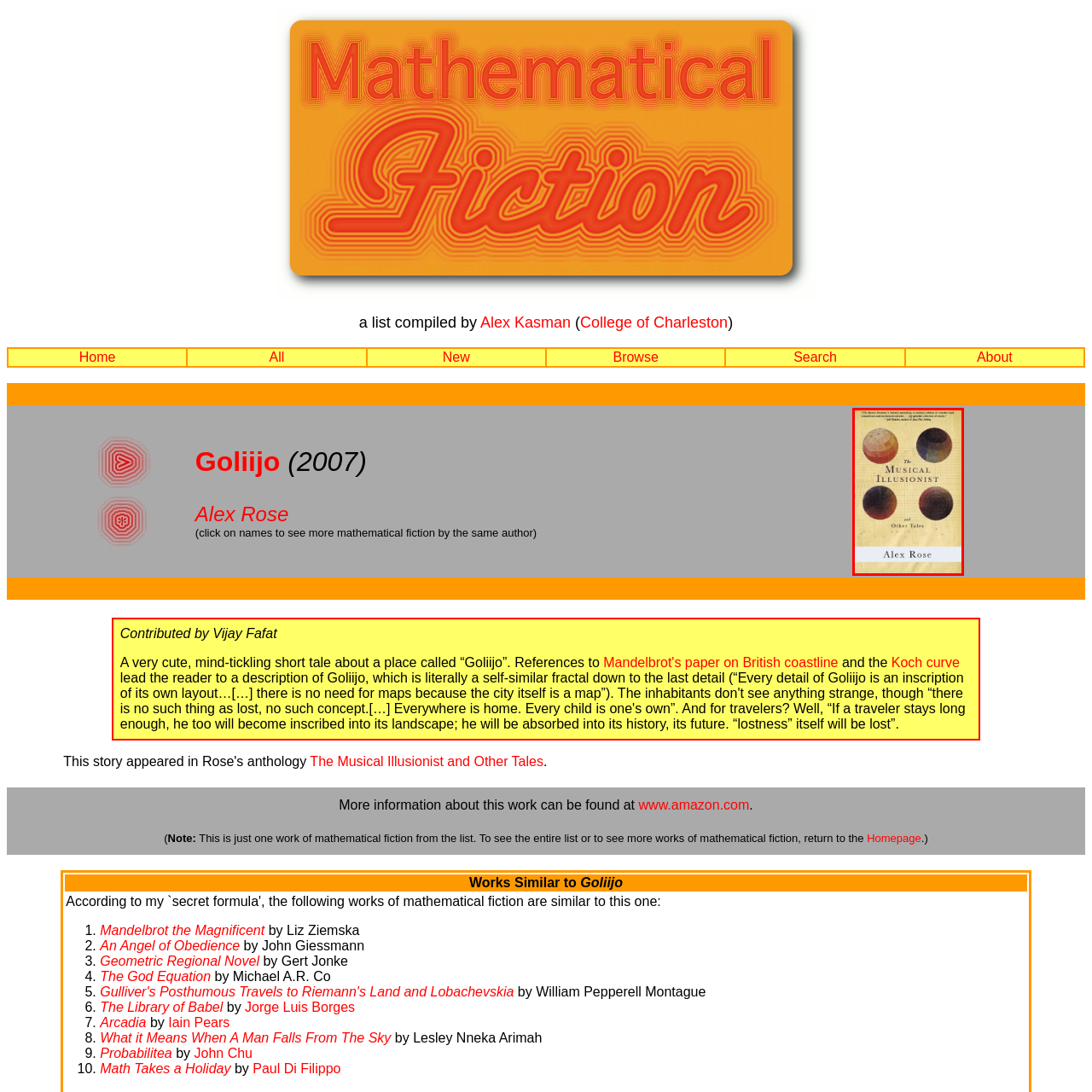What does the background of the cover resemble?
Direct your attention to the highlighted area in the red bounding box of the image and provide a detailed response to the question.

The caption describes the background of the cover as having a textured or patterned overlay, which is reminiscent of aged paper or a manuscript, reflecting the literary nature of the work.